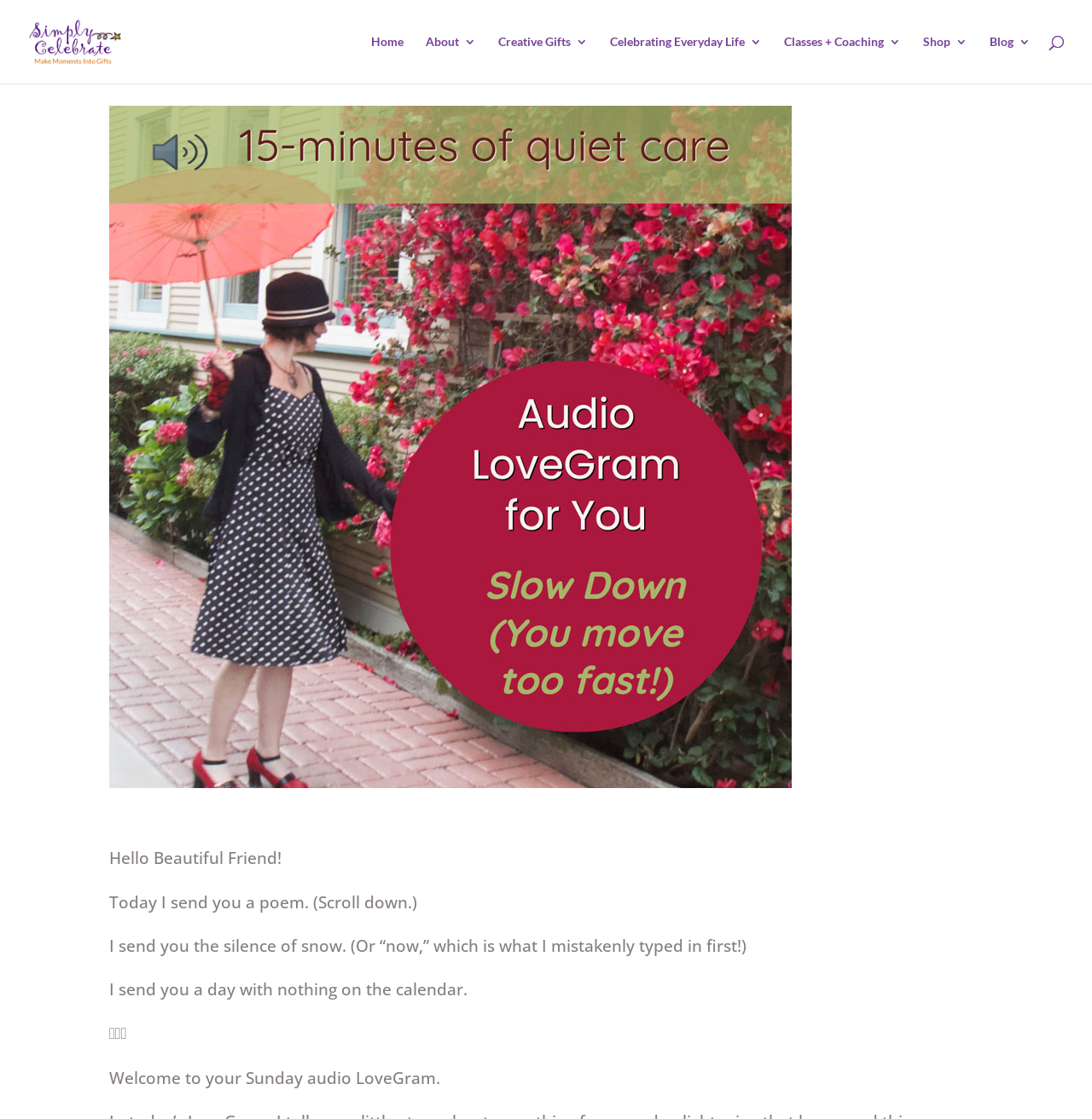What is the author's intention in the poem?
Using the image as a reference, answer the question in detail.

The poem mentions 'I send you a poem', 'I send you the silence of snow', and 'I send you a day with nothing on the calendar', which suggests that the author is trying to convey a sense of love and care to the reader. The use of words like 'beautiful friend' and 'love' also reinforces this idea.